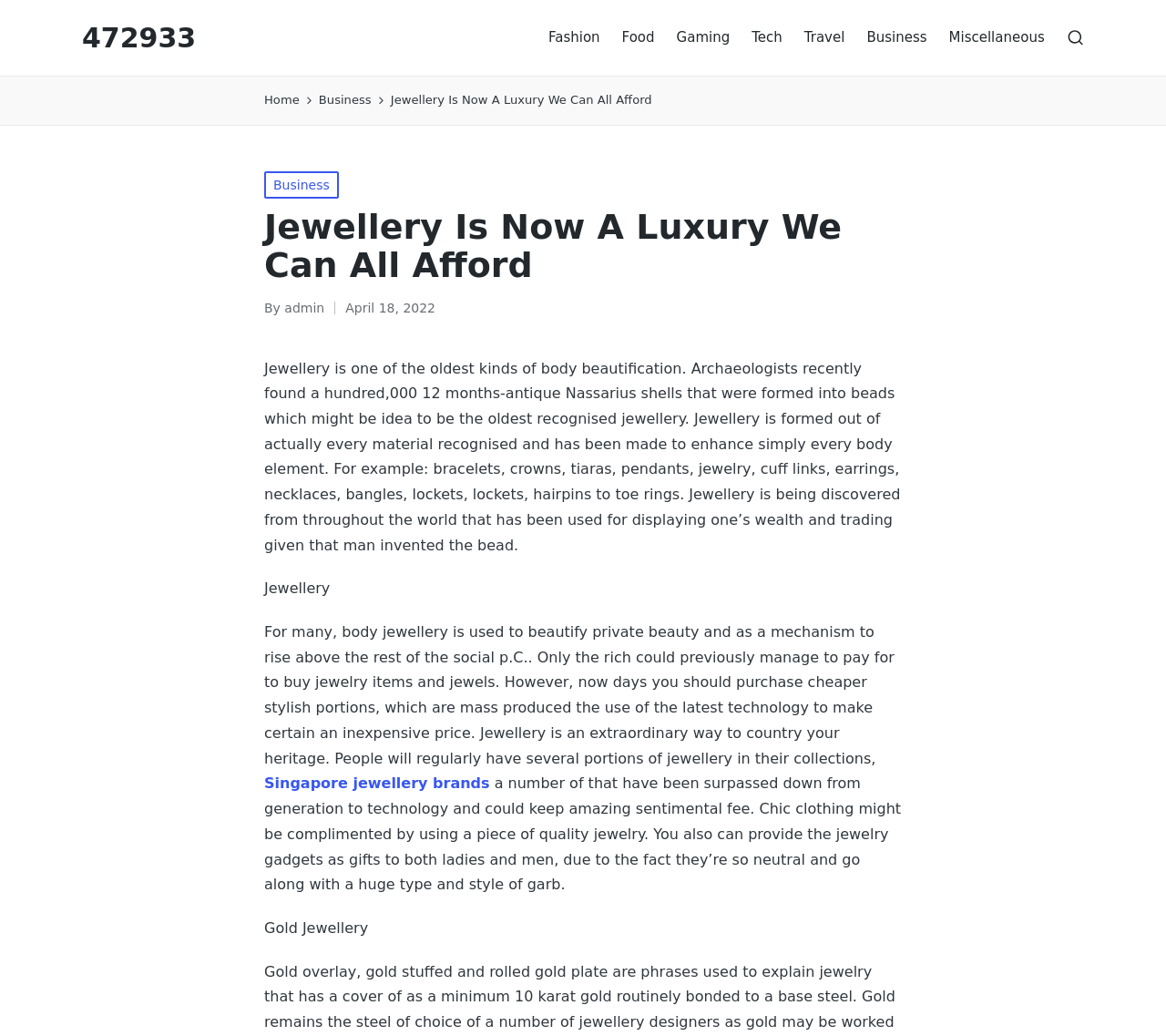Determine the title of the webpage and give its text content.

Jewellery Is Now A Luxury We Can All Afford